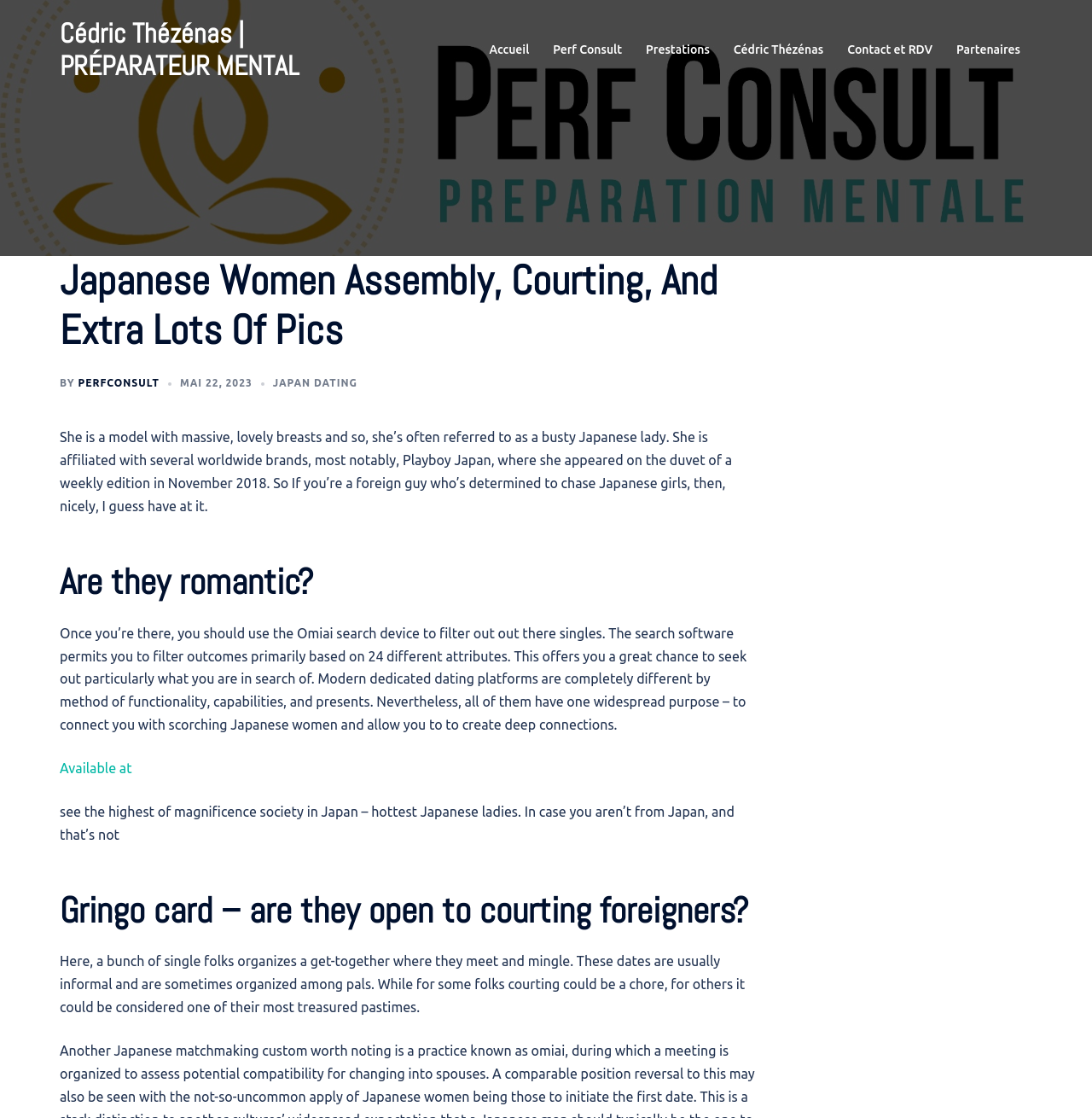Locate the bounding box coordinates of the clickable region necessary to complete the following instruction: "Search for products". Provide the coordinates in the format of four float numbers between 0 and 1, i.e., [left, top, right, bottom].

None